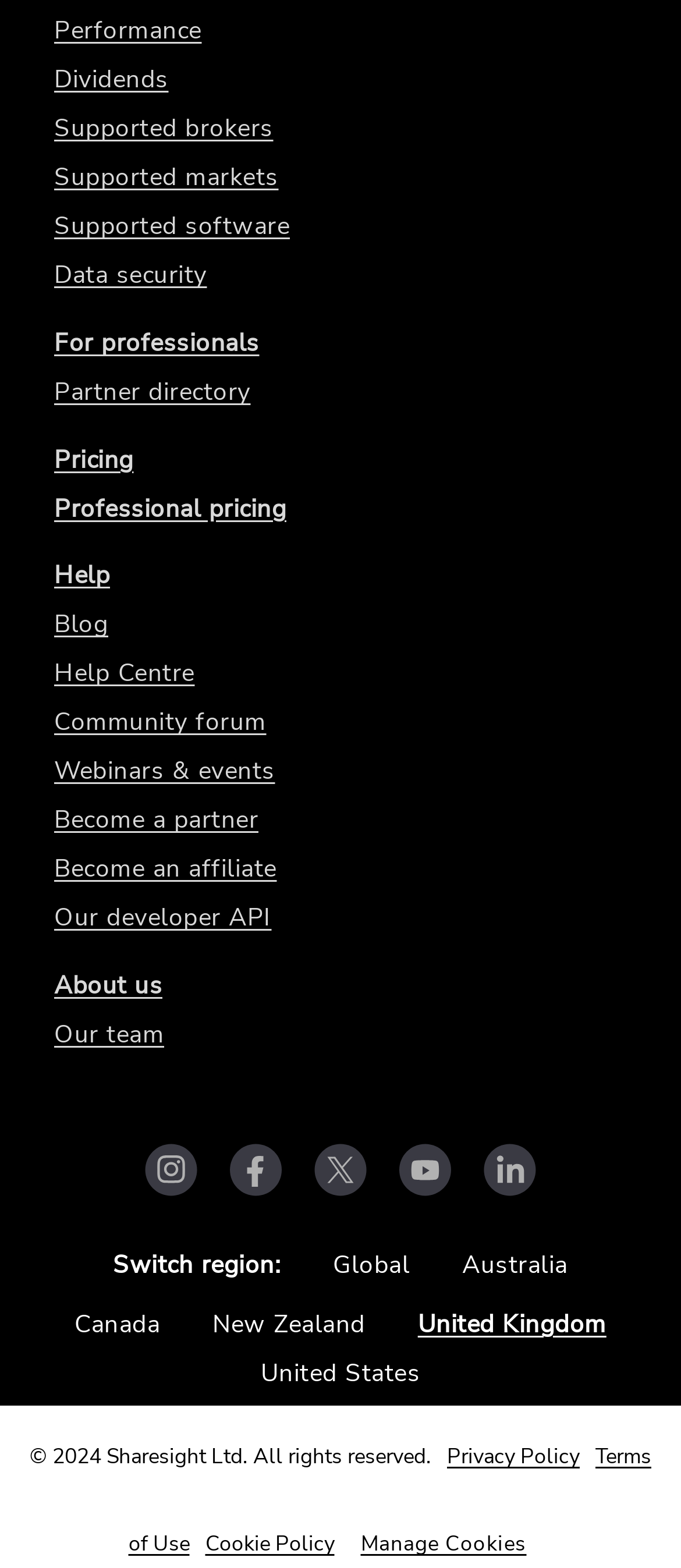Provide your answer to the question using just one word or phrase: How many regions are there to switch to?

6